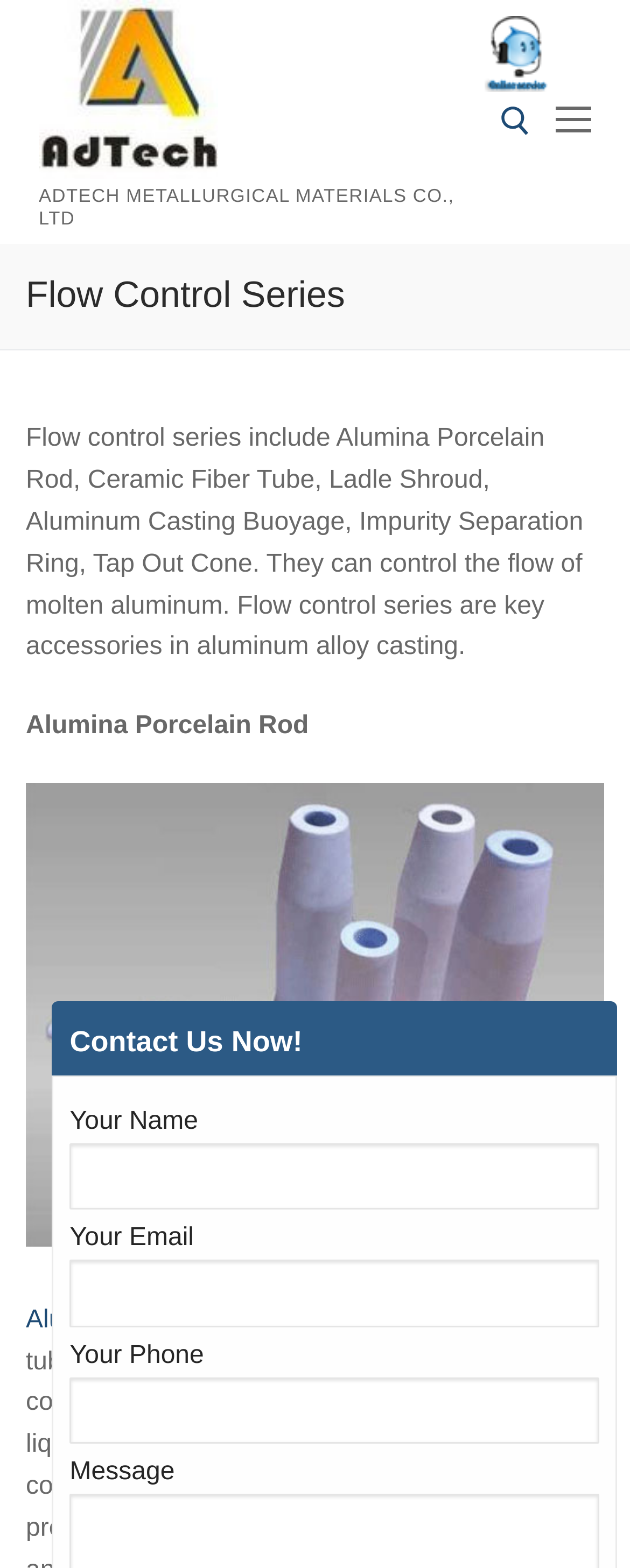What is the function of the search box?
Please provide a comprehensive and detailed answer to the question.

I inferred the function of the search box by looking at the static text element with the bounding box coordinates [0.368, 0.155, 0.498, 0.172], which contains the text 'Search for:', and the searchbox element with the bounding box coordinates [0.368, 0.164, 0.823, 0.204].